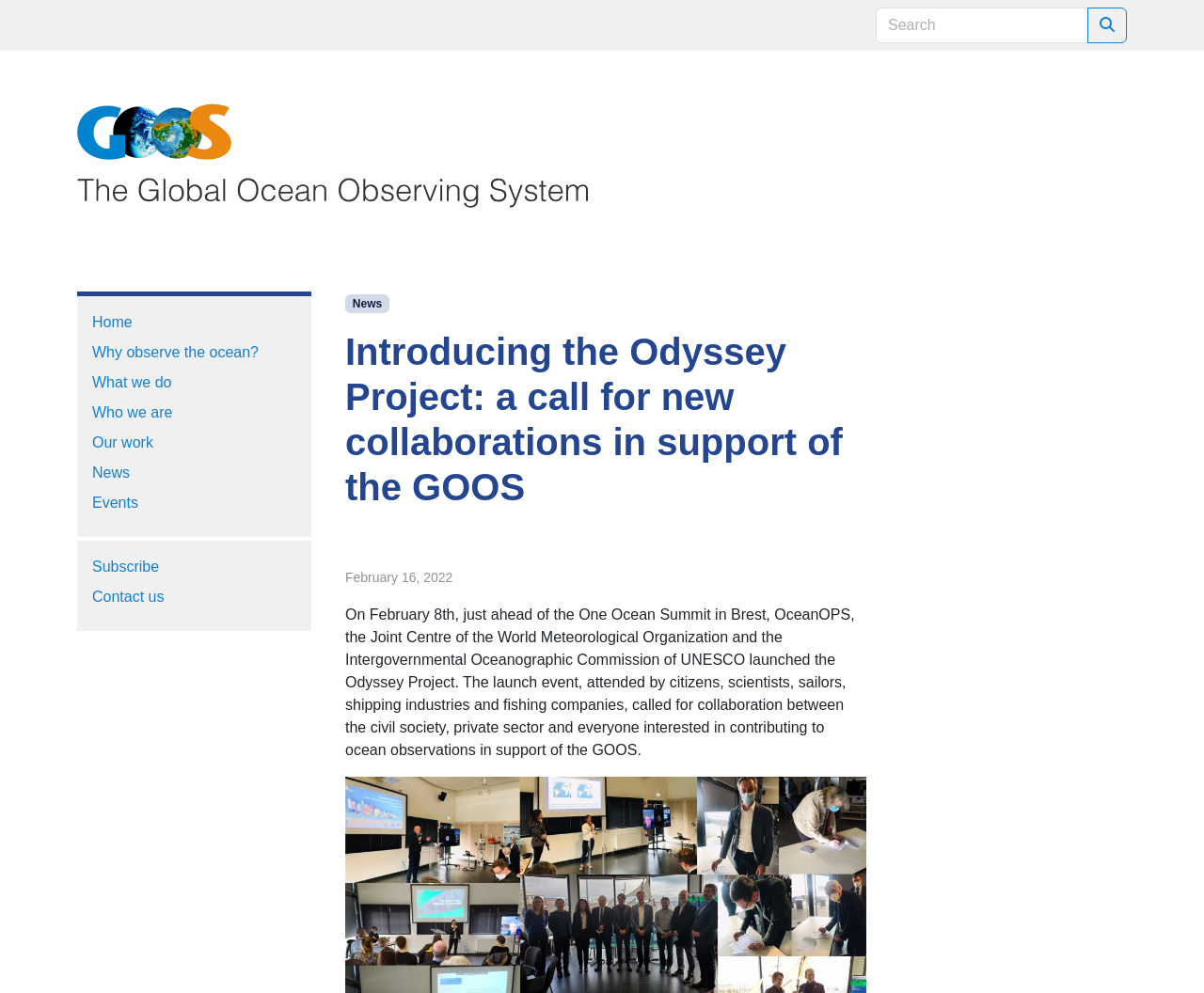Kindly determine the bounding box coordinates for the area that needs to be clicked to execute this instruction: "Click the logo".

[0.064, 0.104, 0.192, 0.161]